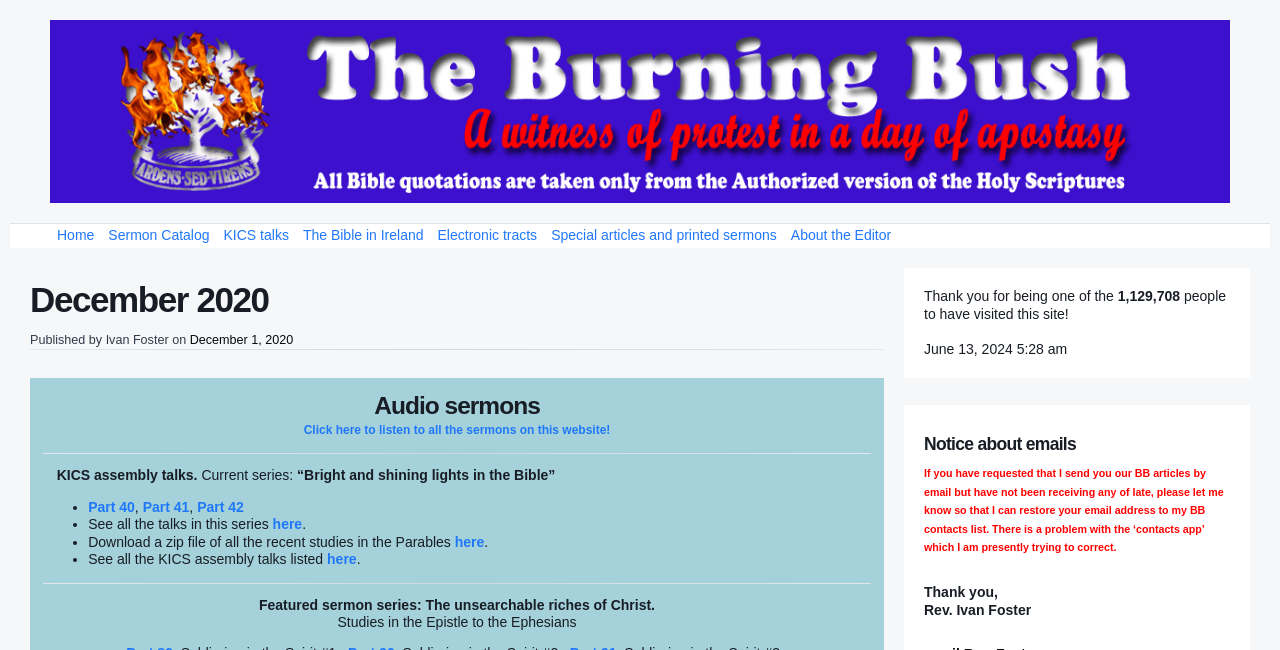Could you specify the bounding box coordinates for the clickable section to complete the following instruction: "Listen to all the sermons on this website"?

[0.237, 0.651, 0.477, 0.672]